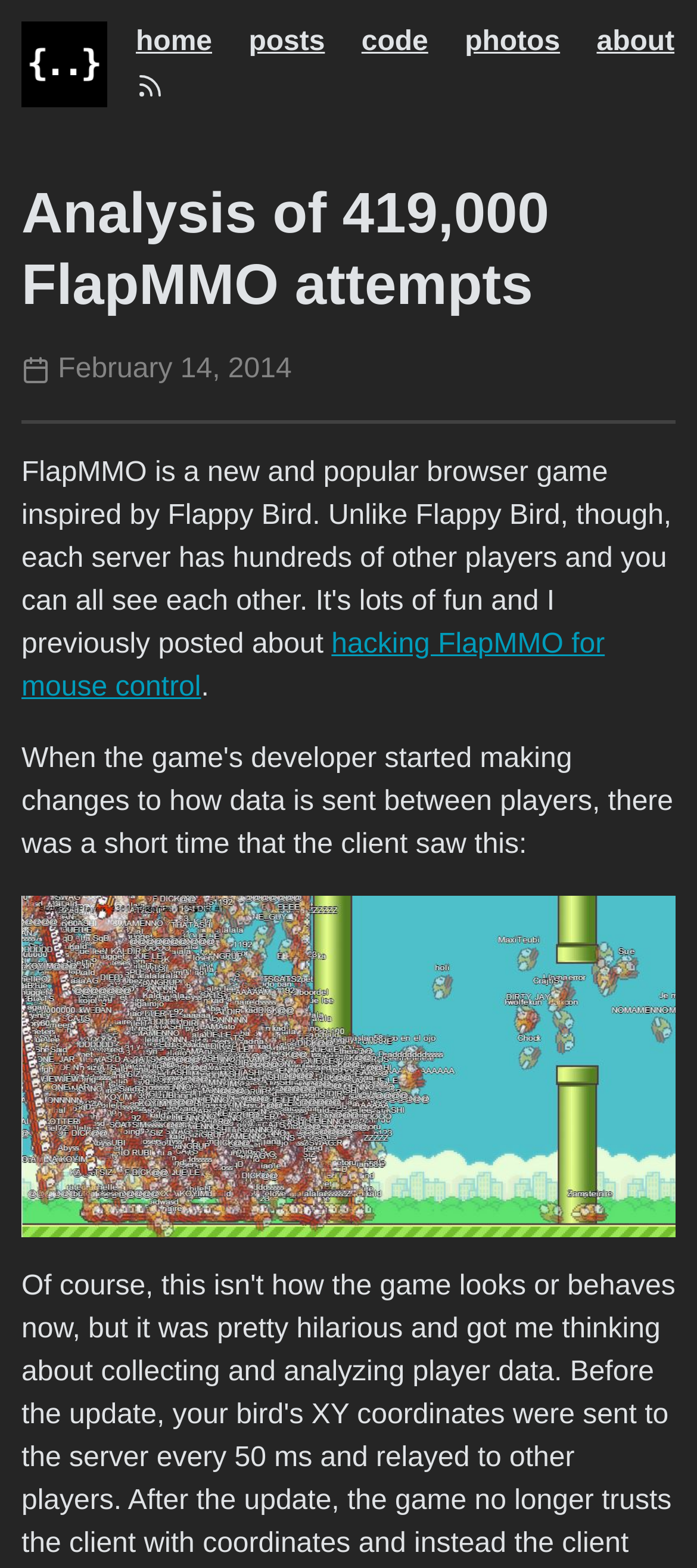Locate the bounding box coordinates of the item that should be clicked to fulfill the instruction: "read about hacking FlapMMO for mouse control".

[0.031, 0.401, 0.868, 0.448]